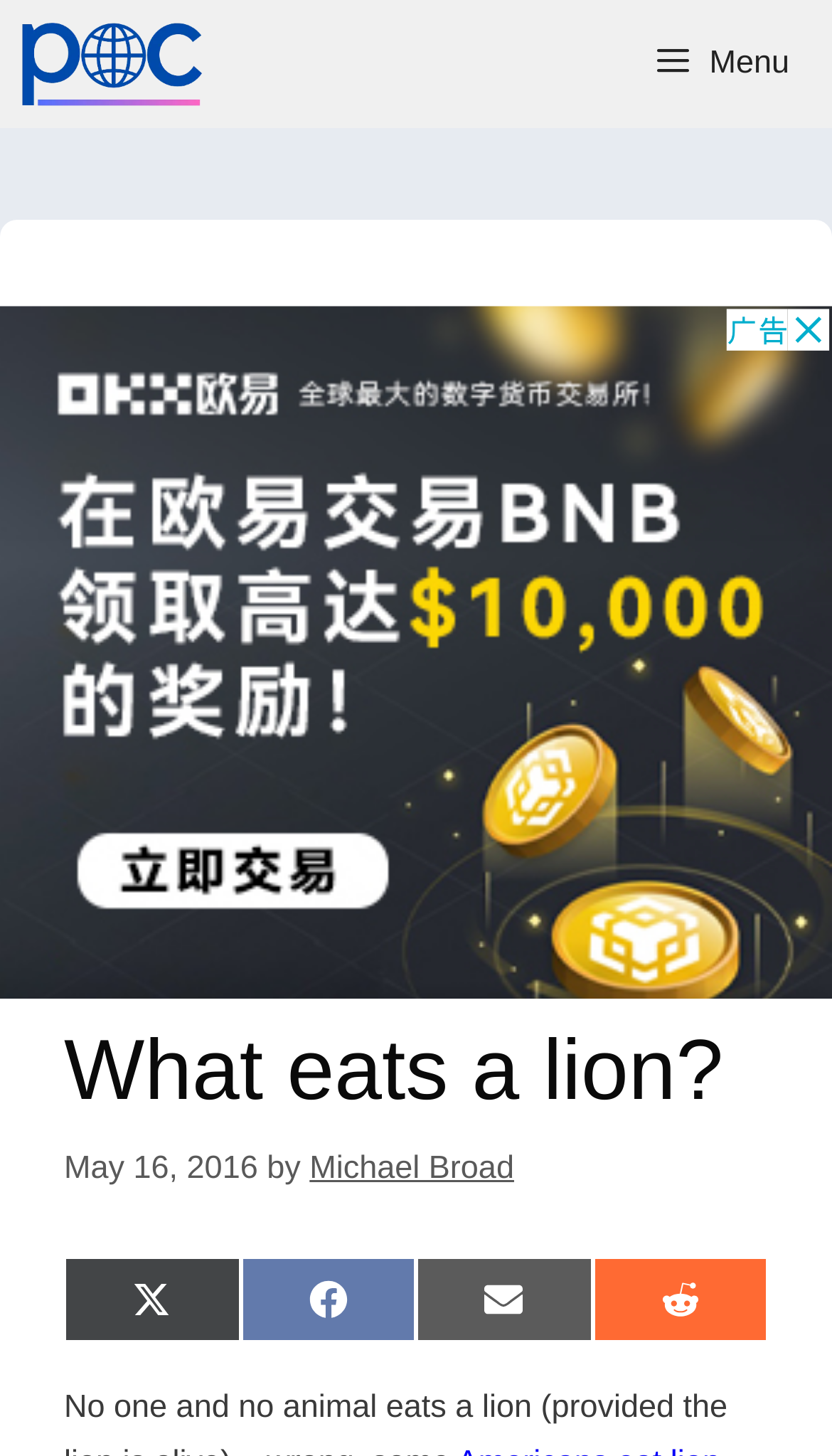Can you pinpoint the bounding box coordinates for the clickable element required for this instruction: "Share on Twitter"? The coordinates should be four float numbers between 0 and 1, i.e., [left, top, right, bottom].

[0.077, 0.863, 0.288, 0.922]